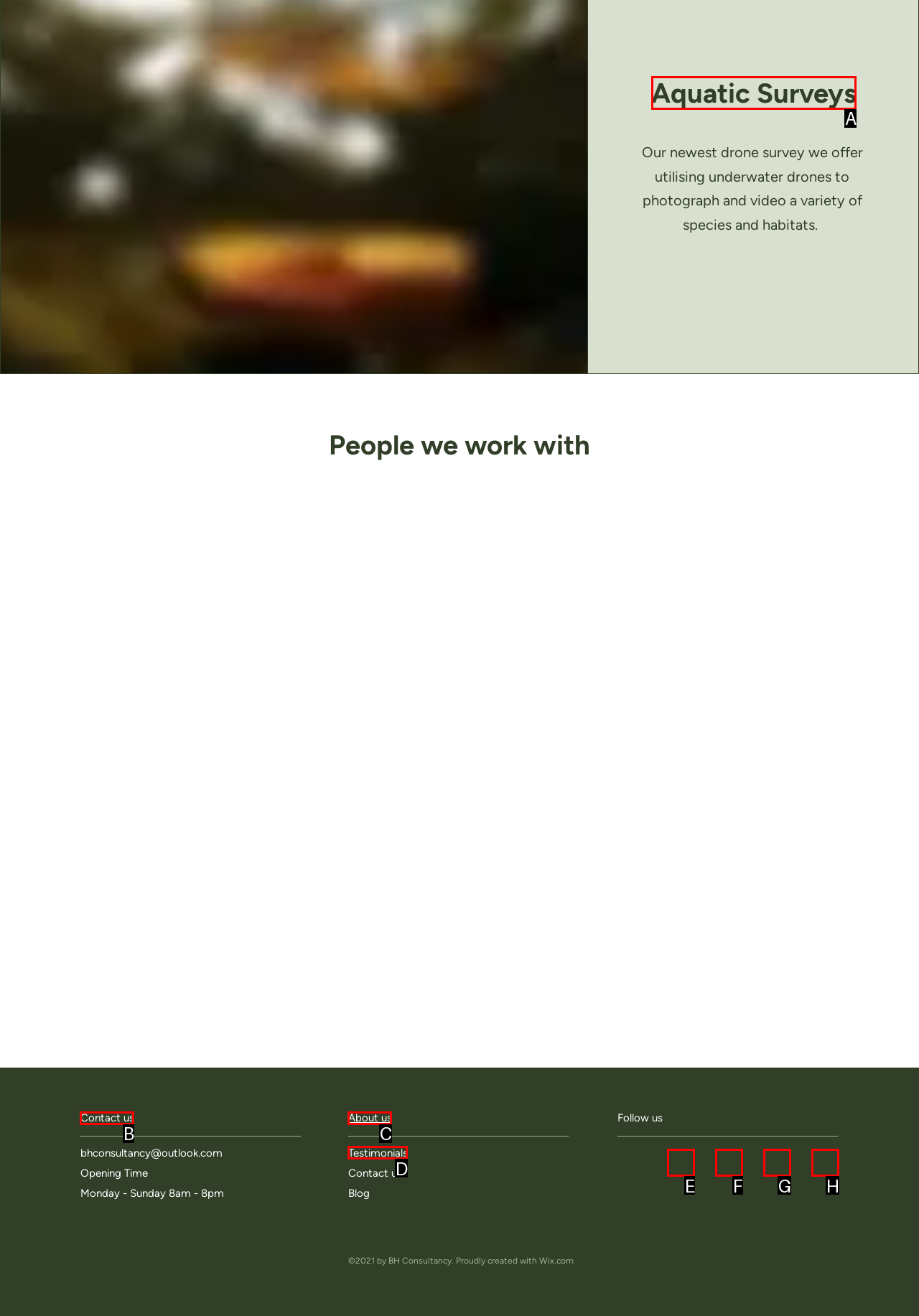Determine which element should be clicked for this task: Click the 'Aquatic Surveys' link
Answer with the letter of the selected option.

A